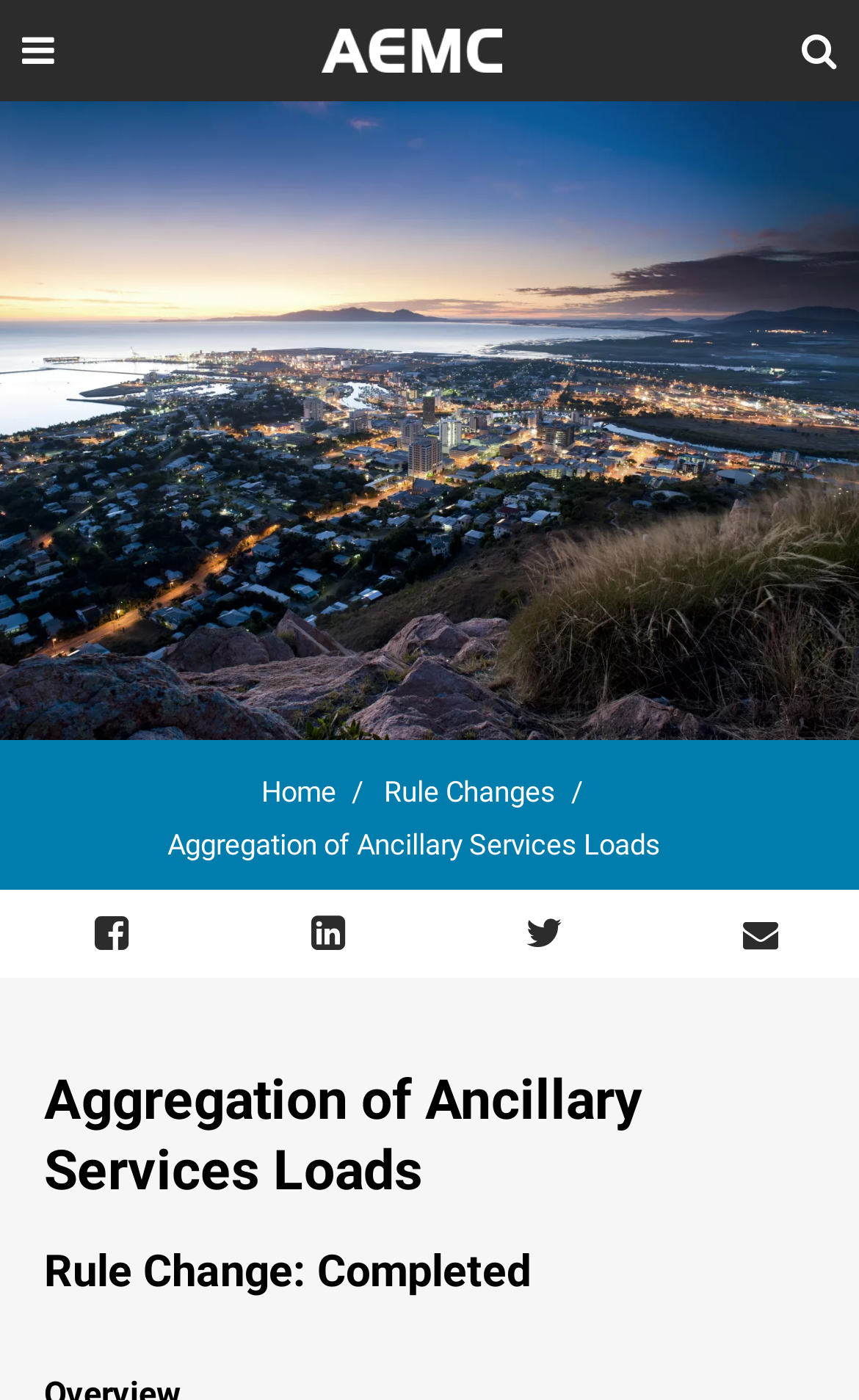From the element description: "Rule Changes", extract the bounding box coordinates of the UI element. The coordinates should be expressed as four float numbers between 0 and 1, in the order [left, top, right, bottom].

[0.447, 0.554, 0.696, 0.577]